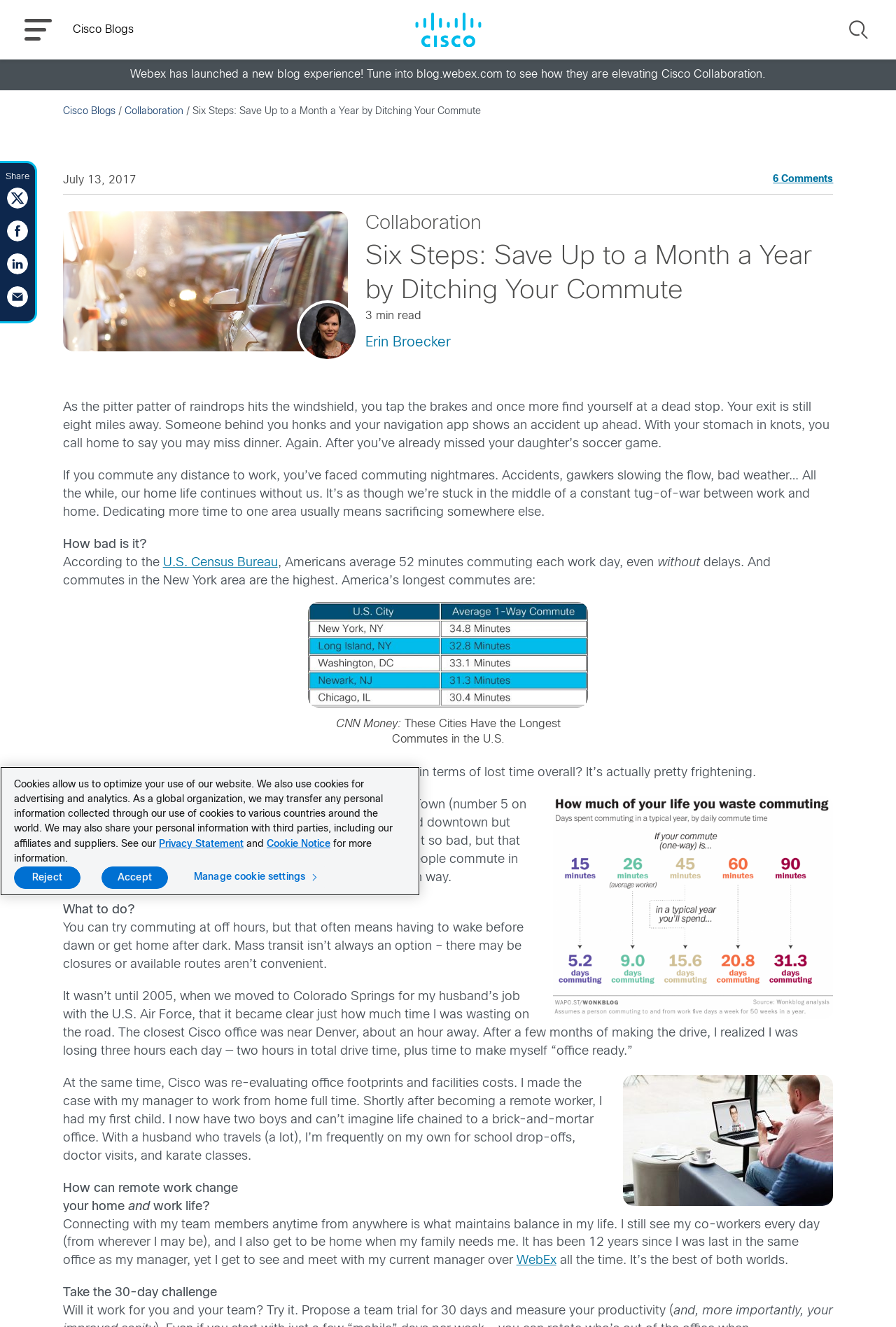Find and provide the bounding box coordinates for the UI element described here: "Collaboration". The coordinates should be given as four float numbers between 0 and 1: [left, top, right, bottom].

[0.408, 0.159, 0.91, 0.178]